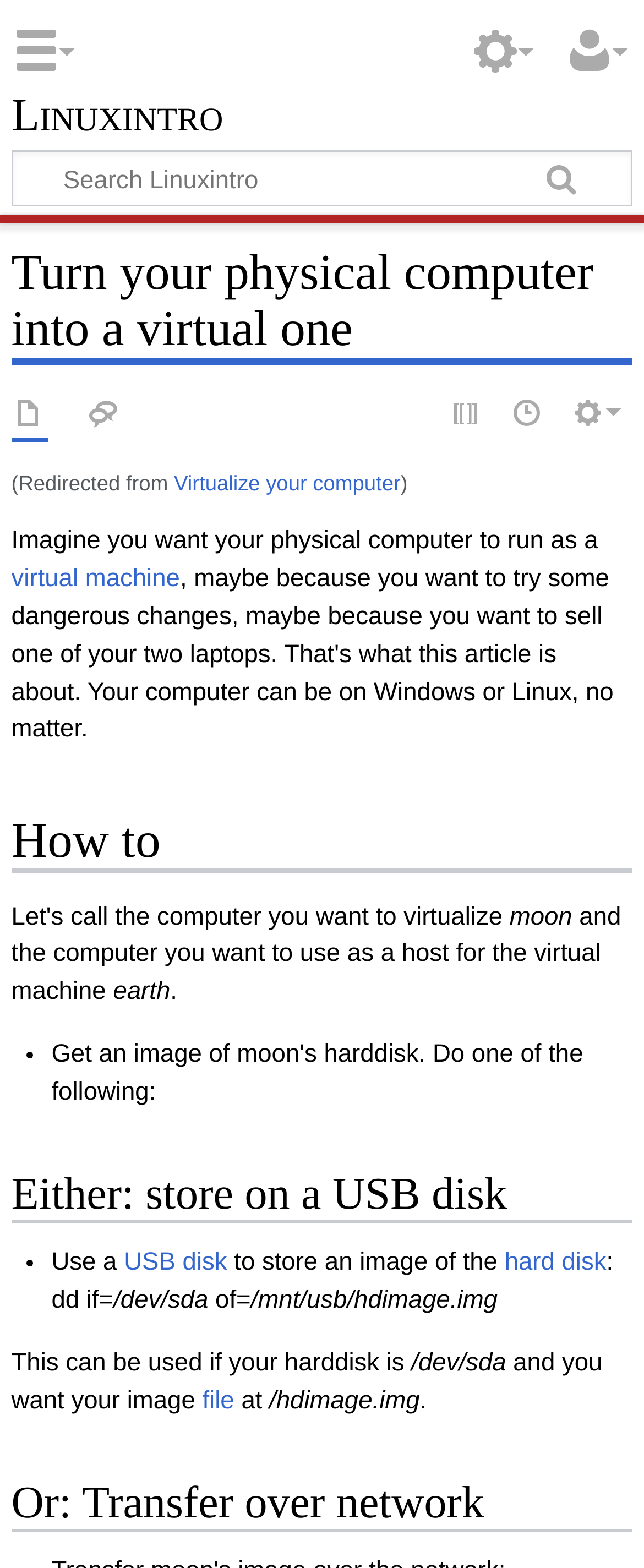Examine the image and give a thorough answer to the following question:
What is the command to create an image of the hard disk?

The command to create an image of the hard disk is 'dd if=/dev/sda of=/mnt/usb/hdimage.img', which is mentioned in the text on the webpage.